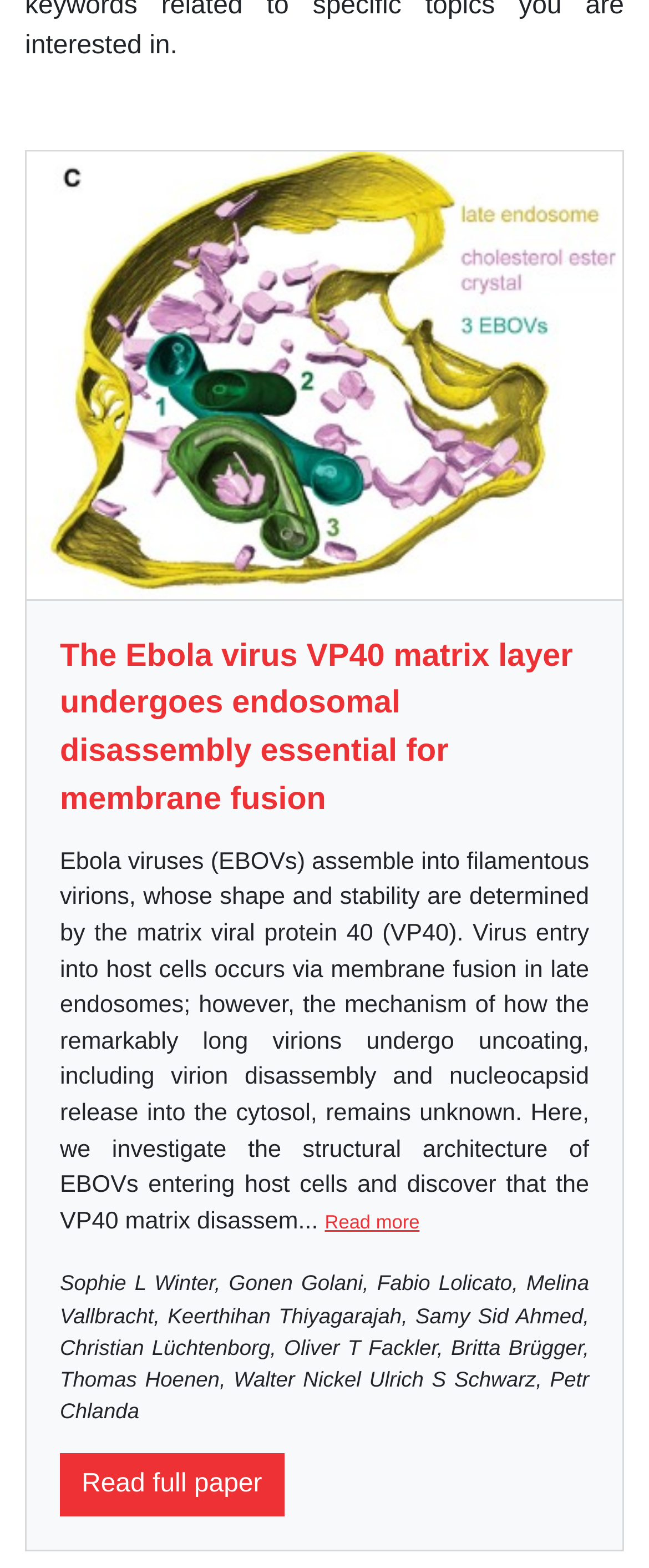Please examine the image and answer the question with a detailed explanation:
What is the purpose of the 'Read full paper' link?

The purpose of the 'Read full paper' link can be determined by its text content and its location at the bottom of the page, which indicates that it is meant to provide access to the full paper.